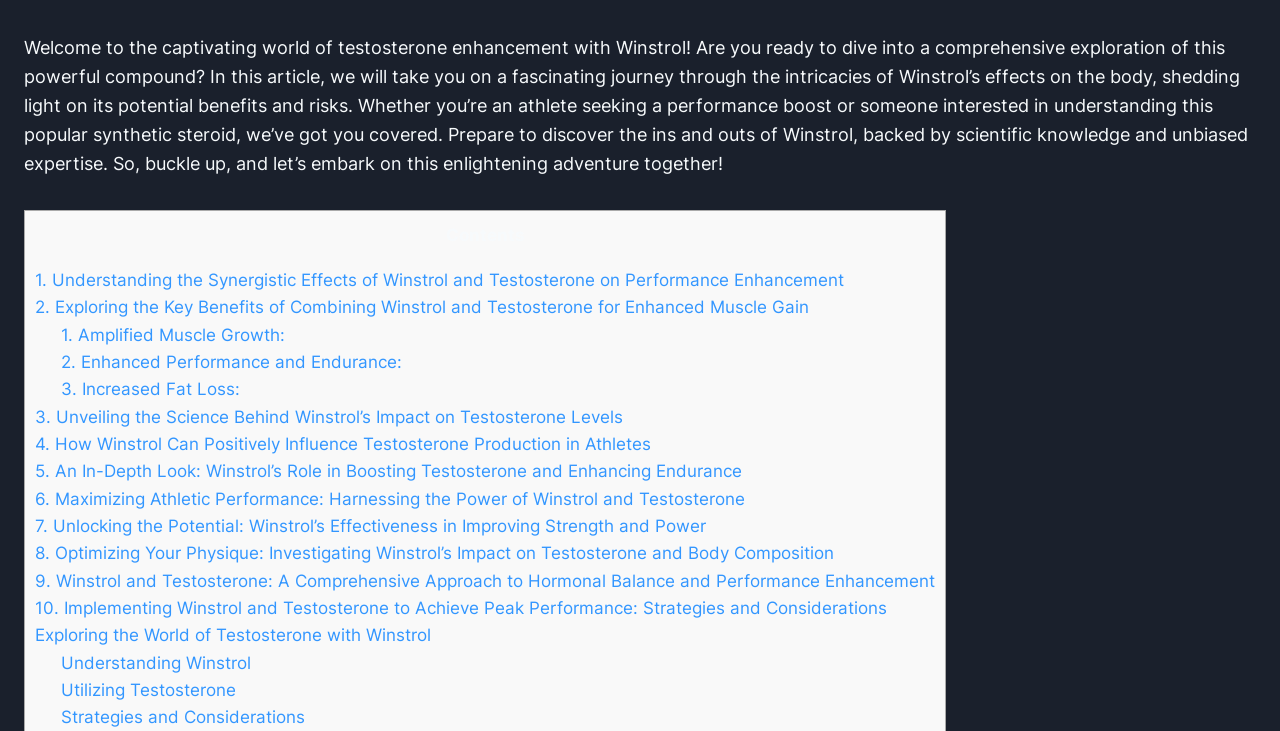Given the description: "2. Enhanced Performance and Endurance:", determine the bounding box coordinates of the UI element. The coordinates should be formatted as four float numbers between 0 and 1, [left, top, right, bottom].

[0.047, 0.48, 0.314, 0.509]